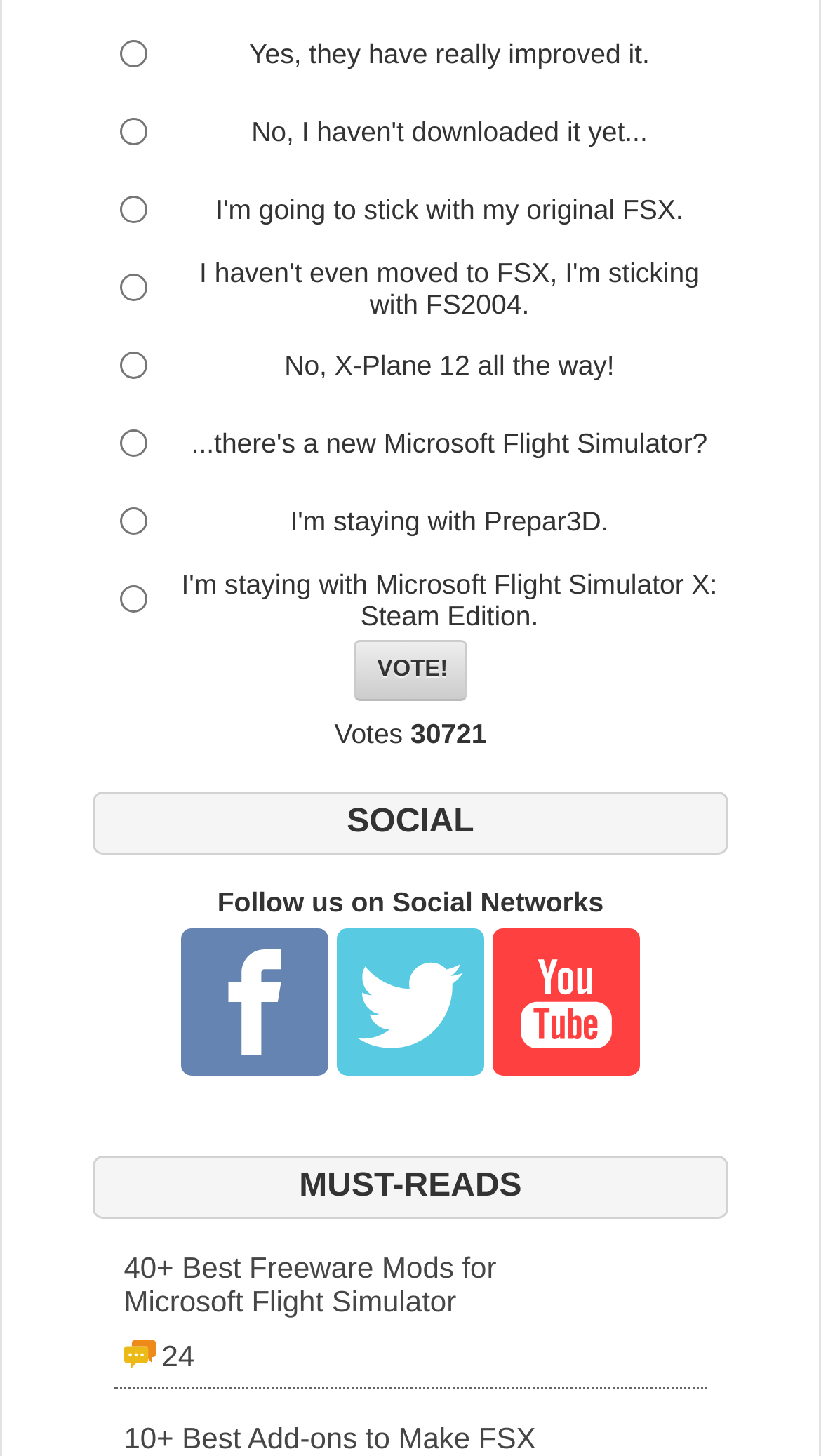What is the text on the button?
Please provide a single word or phrase in response based on the screenshot.

Vote!